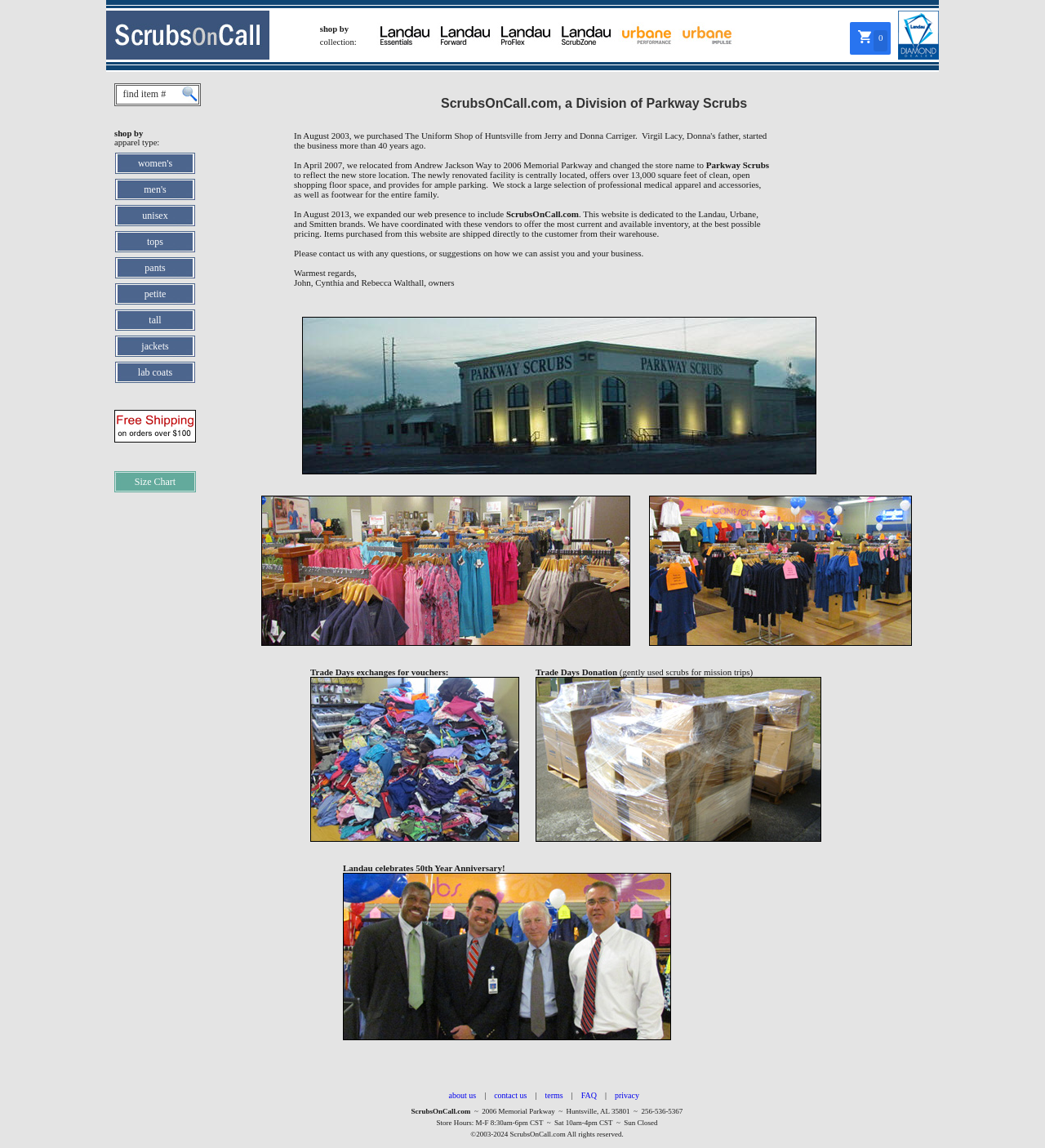Create a detailed summary of the webpage's content and design.

The webpage is about ScrubsOnCall.com, an online store that sells medical apparel and accessories. At the top of the page, there is a decorative image and a link to the ScrubsOnCall home page. Below that, there are several links to different collections, including Landau Uniforms, Landau ProFlex, ScrubZone, and Urbane. 

On the left side of the page, there is a search bar where users can enter an item number to find a specific product. Below the search bar, there are links to shop by apparel type, including women's, men's, unisex, tops, pants, petite, tall, jackets, and lab coats. There is also a link to a size chart and a promotion for free shipping on orders over $100.

The main content of the page is a long paragraph about the history of ScrubsOnCall.com, which was founded in 2003 and expanded to an online store in 2013. The text describes the store's location, products, and services, including a large selection of medical apparel and accessories, as well as footwear for the entire family.

Below the main content, there are three images: one of the store on Memorial Parkway, one of the store selection, and one of the Trade Days program, which allows customers to exchange gently used scrubs for vouchers or donate them to mission trips.